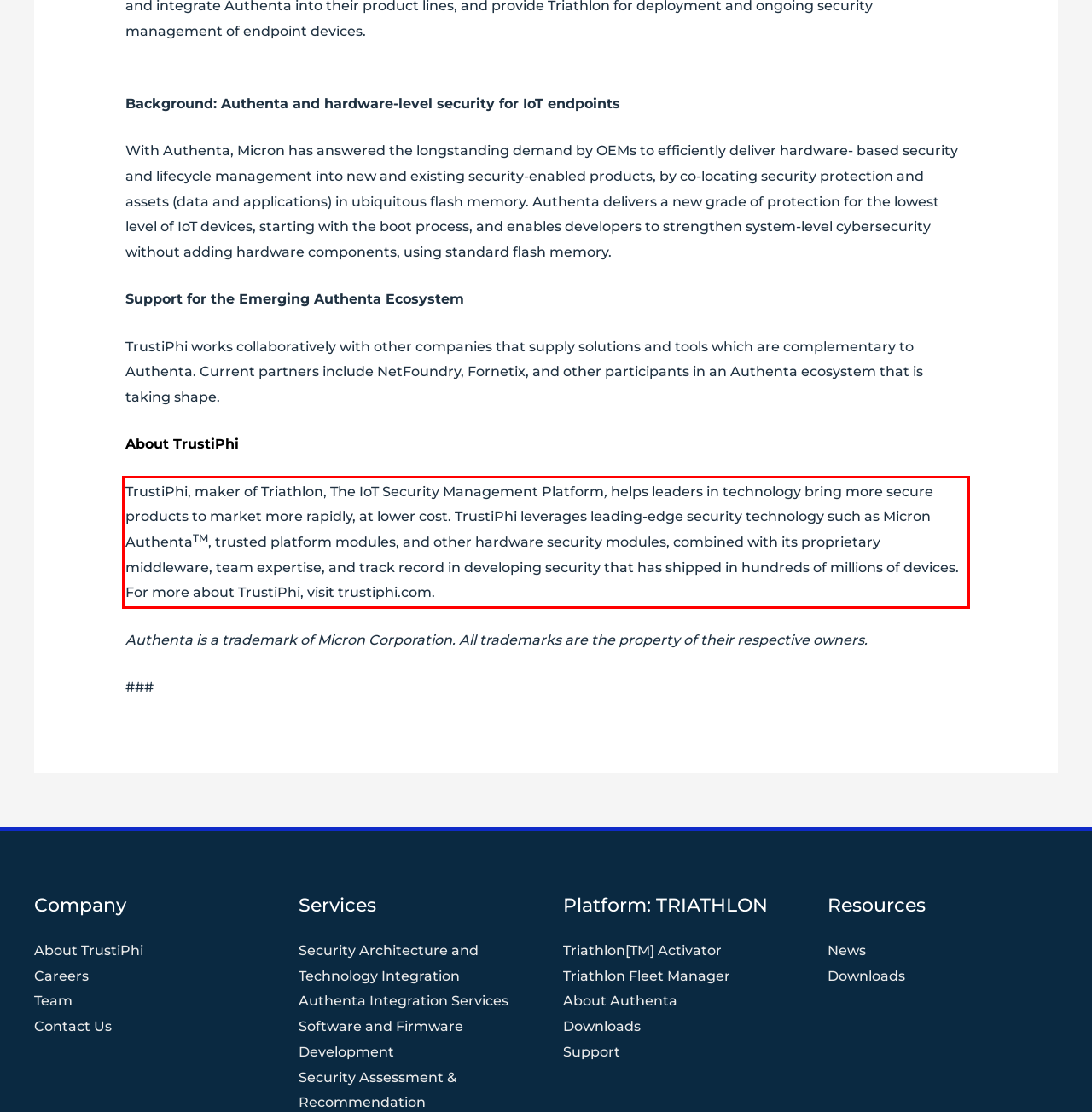The screenshot provided shows a webpage with a red bounding box. Apply OCR to the text within this red bounding box and provide the extracted content.

TrustiPhi, maker of Triathlon, The IoT Security Management Platform, helps leaders in technology bring more secure products to market more rapidly, at lower cost. TrustiPhi leverages leading-edge security technology such as Micron AuthentaTM, trusted platform modules, and other hardware security modules, combined with its proprietary middleware, team expertise, and track record in developing security that has shipped in hundreds of millions of devices. For more about TrustiPhi, visit trustiphi.com.